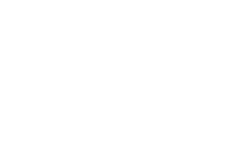Answer the following query with a single word or phrase:
What is the aesthetic of the logo design?

Simple yet elegant